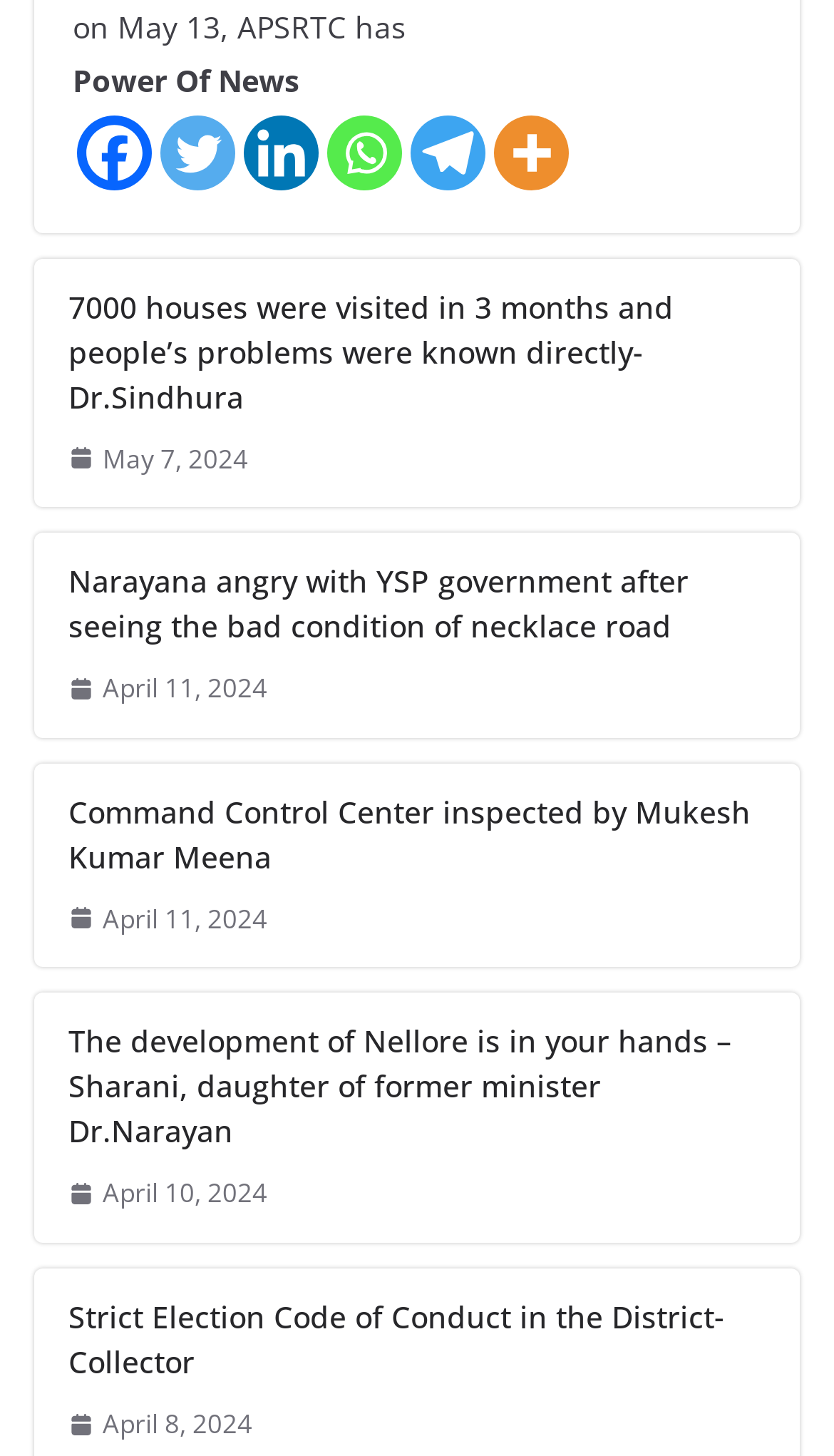Bounding box coordinates are specified in the format (top-left x, top-left y, bottom-right x, bottom-right y). All values are floating point numbers bounded between 0 and 1. Please provide the bounding box coordinate of the region this sentence describes: April 11, 2024

[0.082, 0.457, 0.321, 0.489]